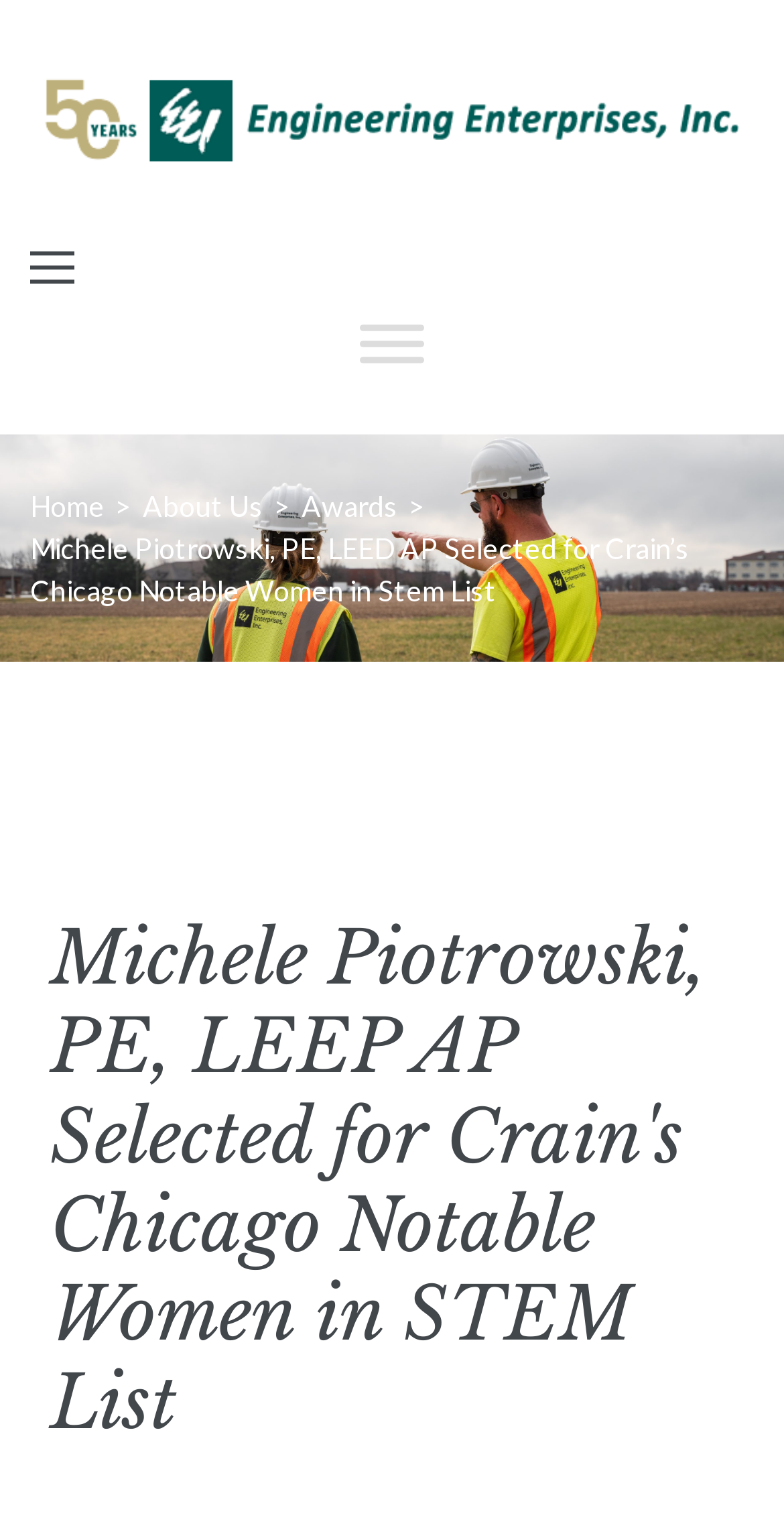What is the purpose of the button with the text 'Toggle Menu'?
Please answer the question with as much detail as possible using the screenshot.

I inferred this from the text 'Toggle Menu' on the button, which suggests that it is used to toggle the visibility of the menu items.